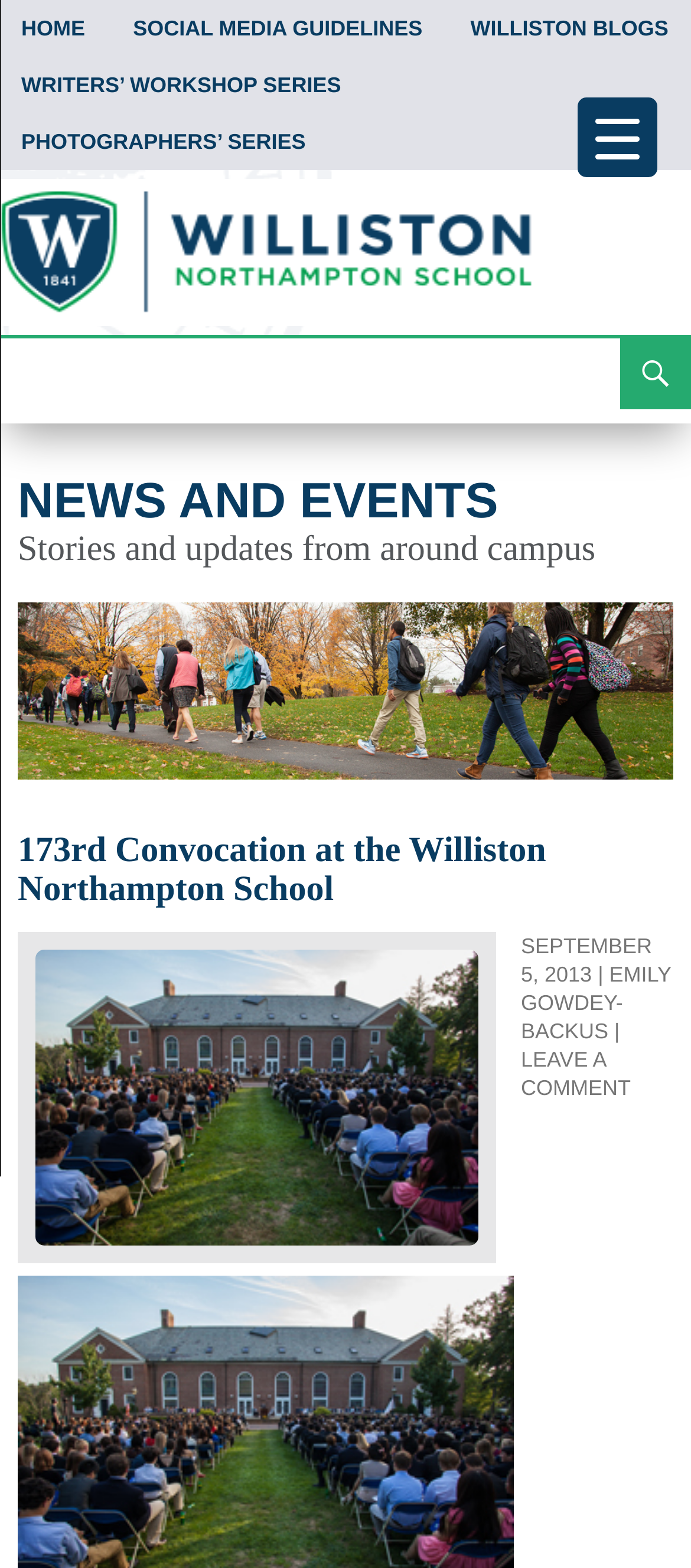Provide the bounding box coordinates of the HTML element described by the text: "Home". The coordinates should be in the format [left, top, right, bottom] with values between 0 and 1.

[0.0, 0.0, 0.154, 0.036]